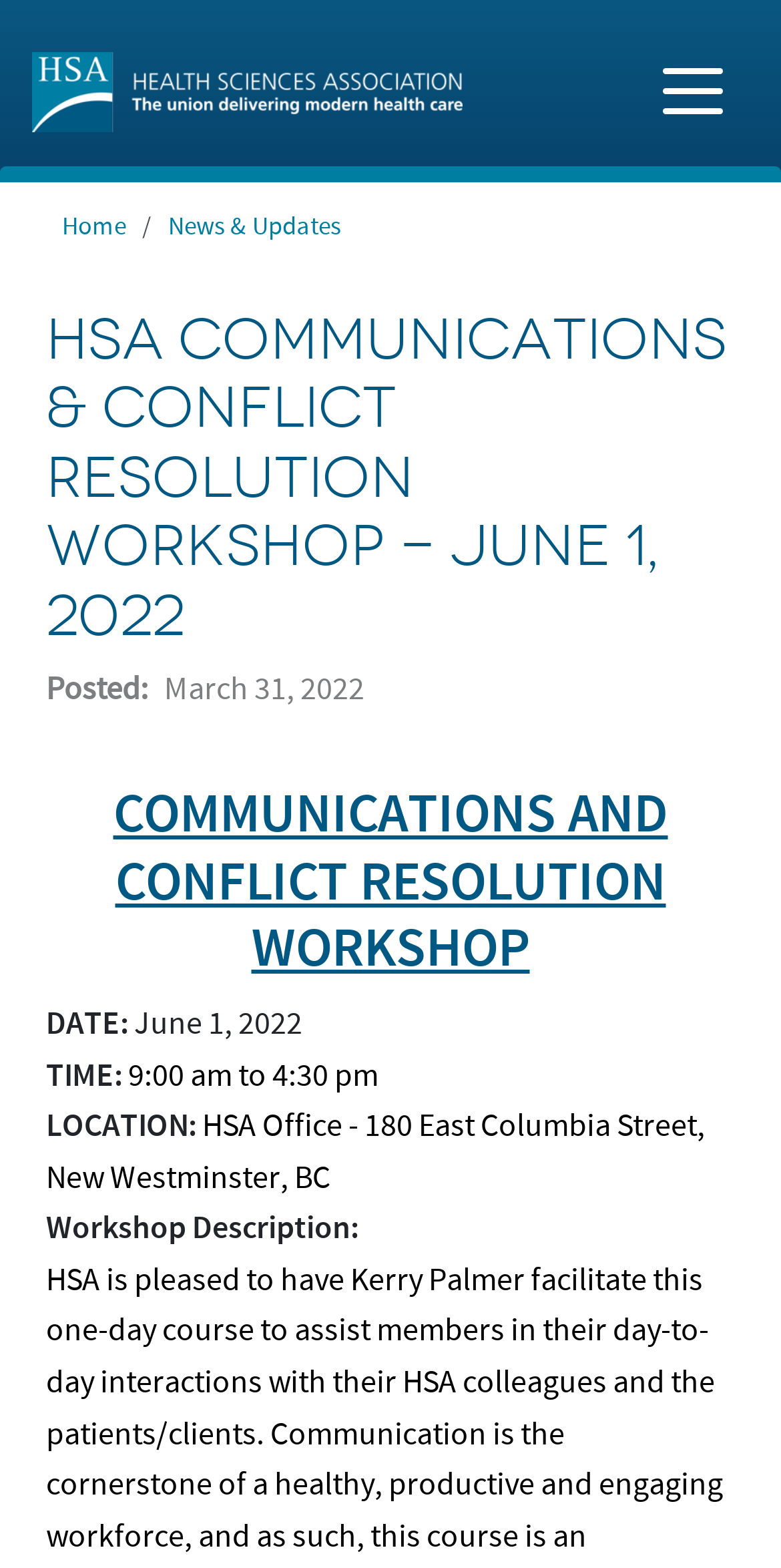What is the date of the HSA Communications & Conflict Resolution Workshop? From the image, respond with a single word or brief phrase.

June 1, 2022